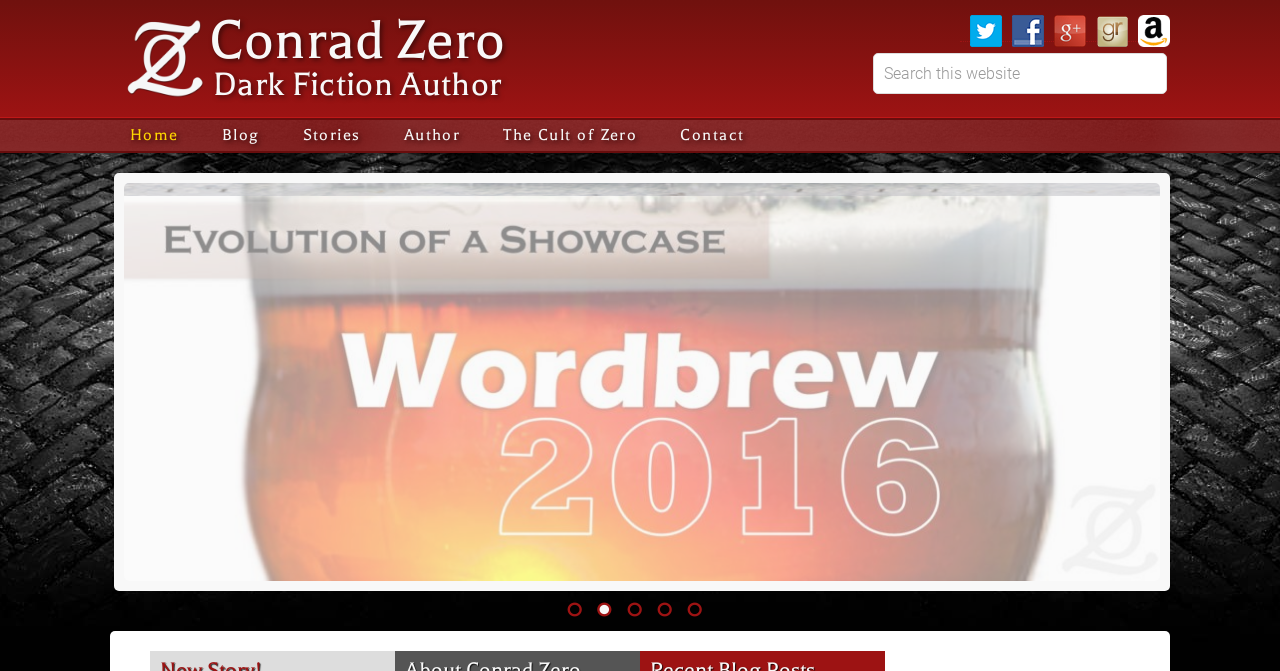What is the title of the latest article?
Please provide a single word or phrase as the answer based on the screenshot.

Sugary New swear words to spice up your writing